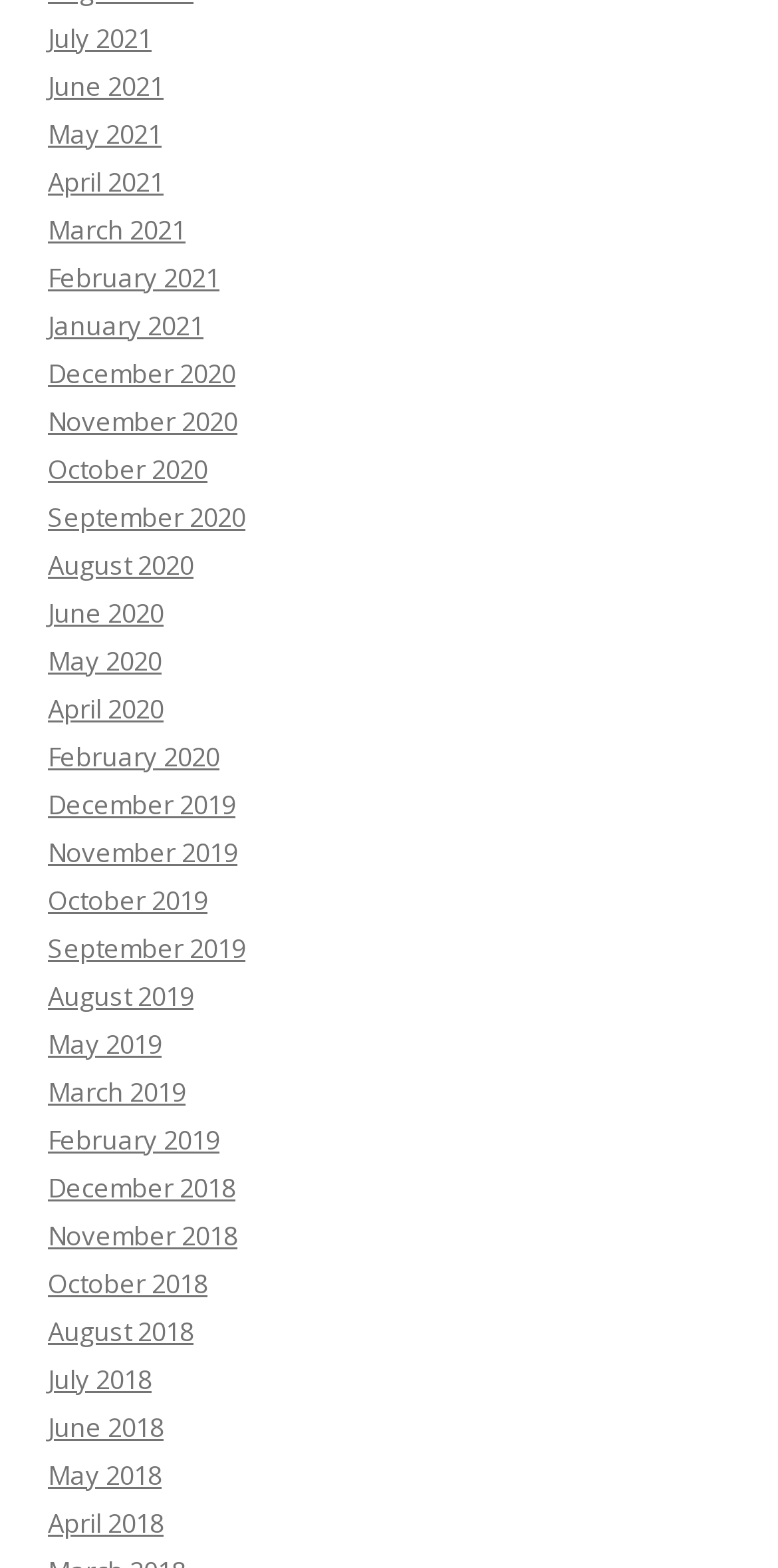Determine the bounding box coordinates of the element's region needed to click to follow the instruction: "View May 2018". Provide these coordinates as four float numbers between 0 and 1, formatted as [left, top, right, bottom].

[0.062, 0.929, 0.208, 0.952]